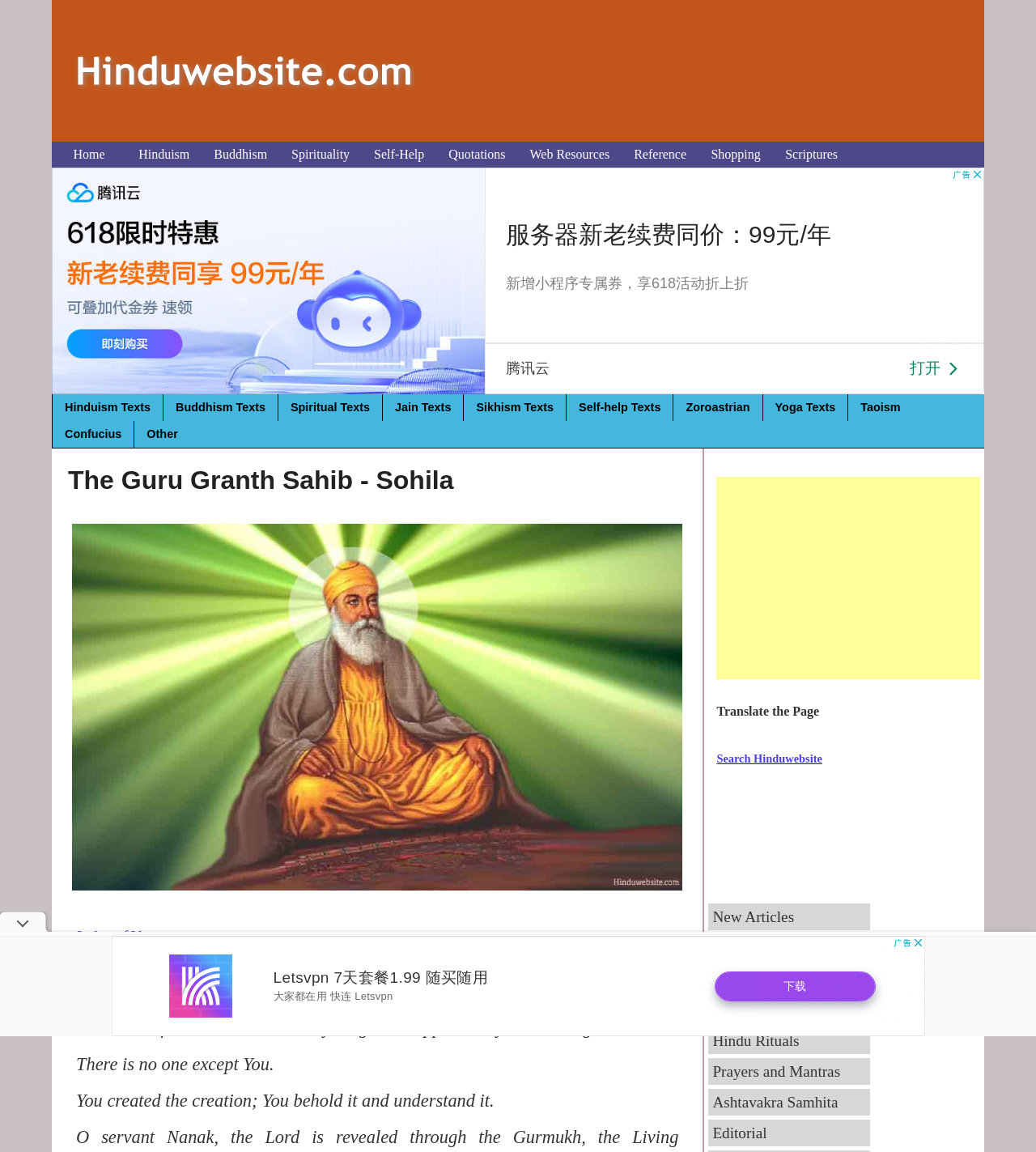What is the name of the scripture being described?
Give a single word or phrase answer based on the content of the image.

The Guru Granth Sahib